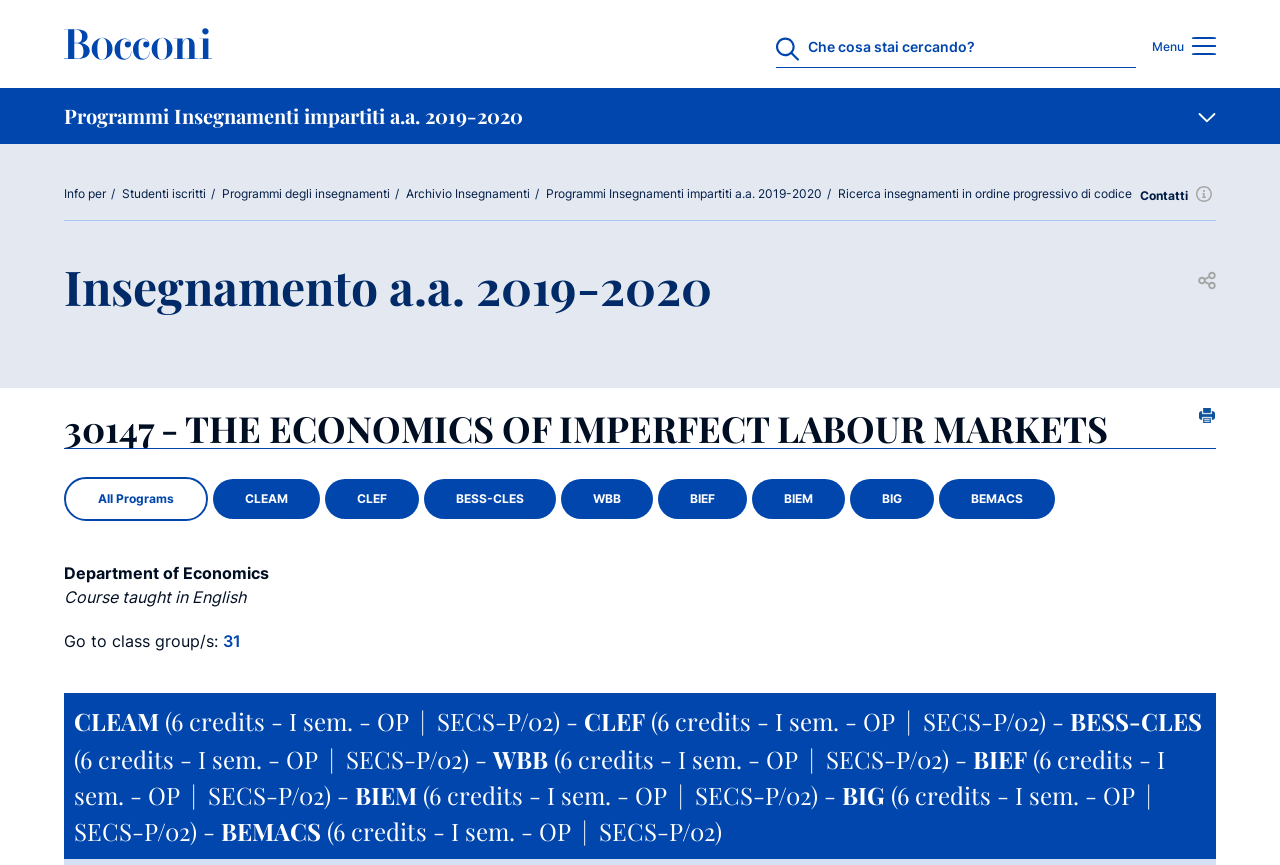Determine the bounding box coordinates of the clickable element to complete this instruction: "Click the 'Home' link". Provide the coordinates in the format of four float numbers between 0 and 1, [left, top, right, bottom].

[0.05, 0.055, 0.166, 0.079]